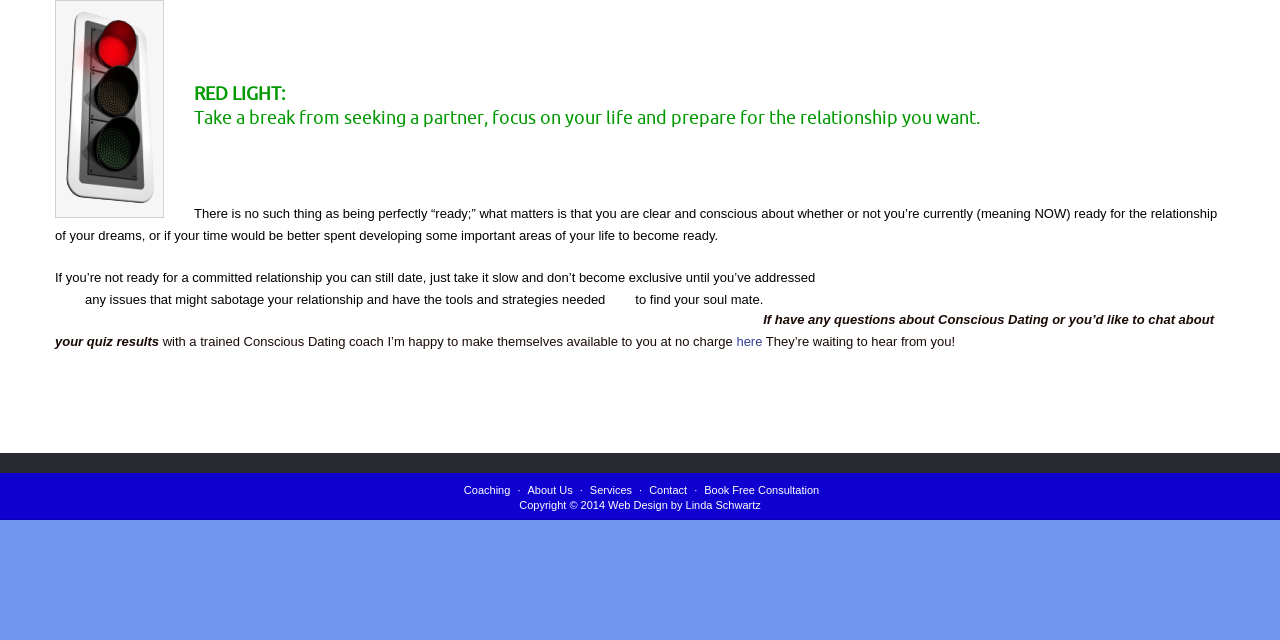Provide the bounding box coordinates for the UI element that is described by this text: "About Us". The coordinates should be in the form of four float numbers between 0 and 1: [left, top, right, bottom].

[0.412, 0.756, 0.447, 0.775]